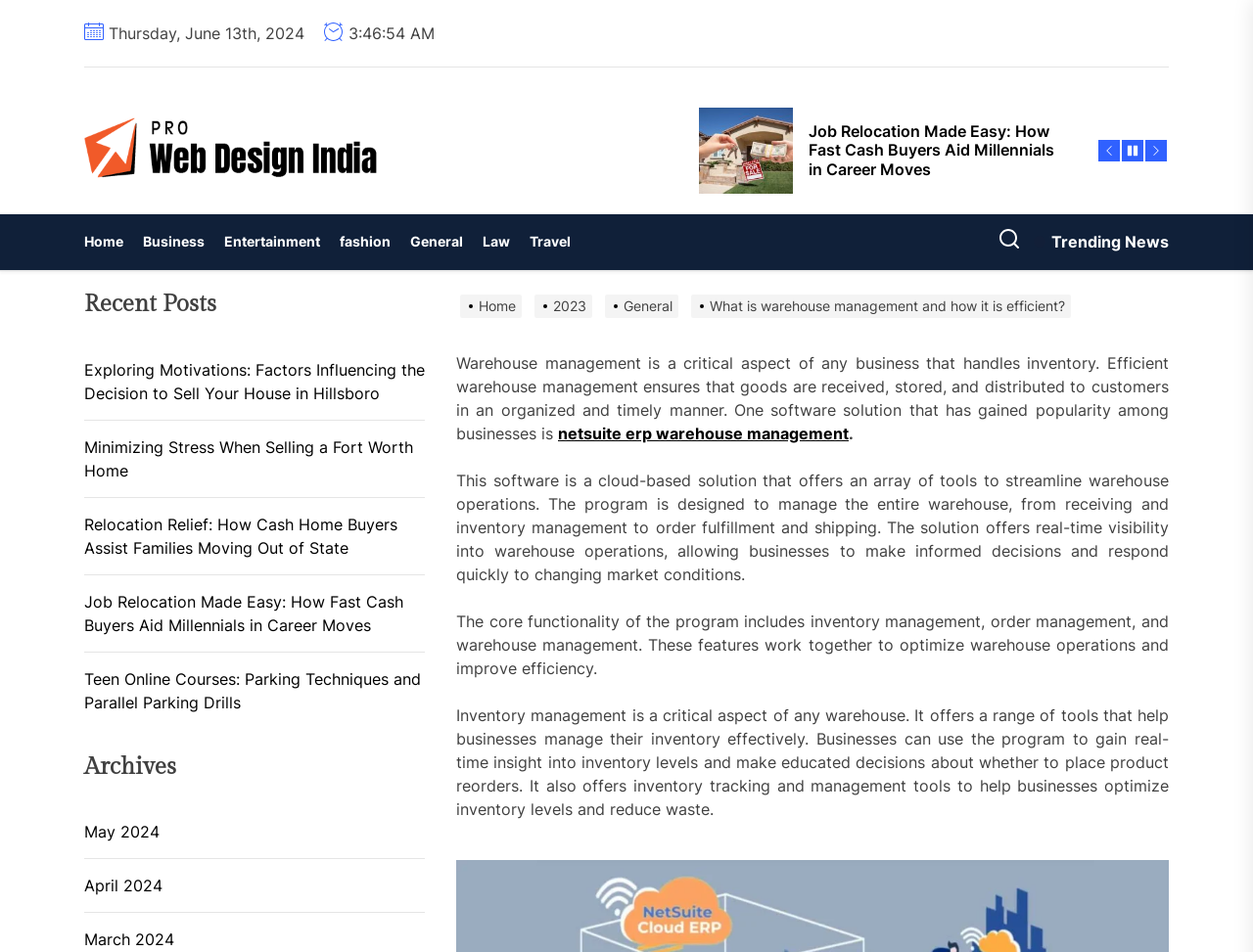Please find the bounding box coordinates of the element that must be clicked to perform the given instruction: "View the 'Recent Posts'". The coordinates should be four float numbers from 0 to 1, i.e., [left, top, right, bottom].

[0.067, 0.305, 0.339, 0.335]